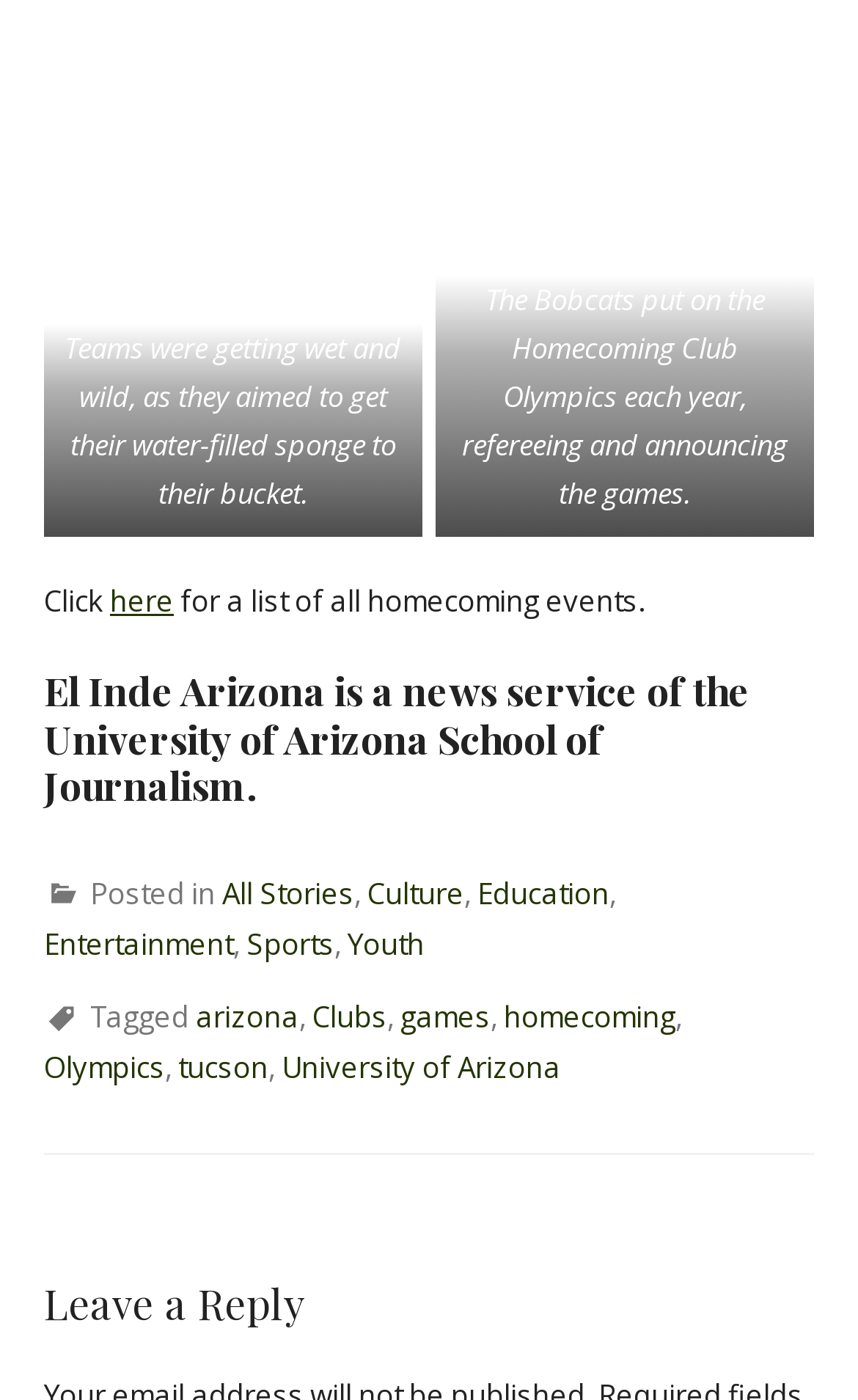Find the bounding box of the UI element described as: "All Stories". The bounding box coordinates should be given as four float values between 0 and 1, i.e., [left, top, right, bottom].

[0.259, 0.625, 0.413, 0.653]